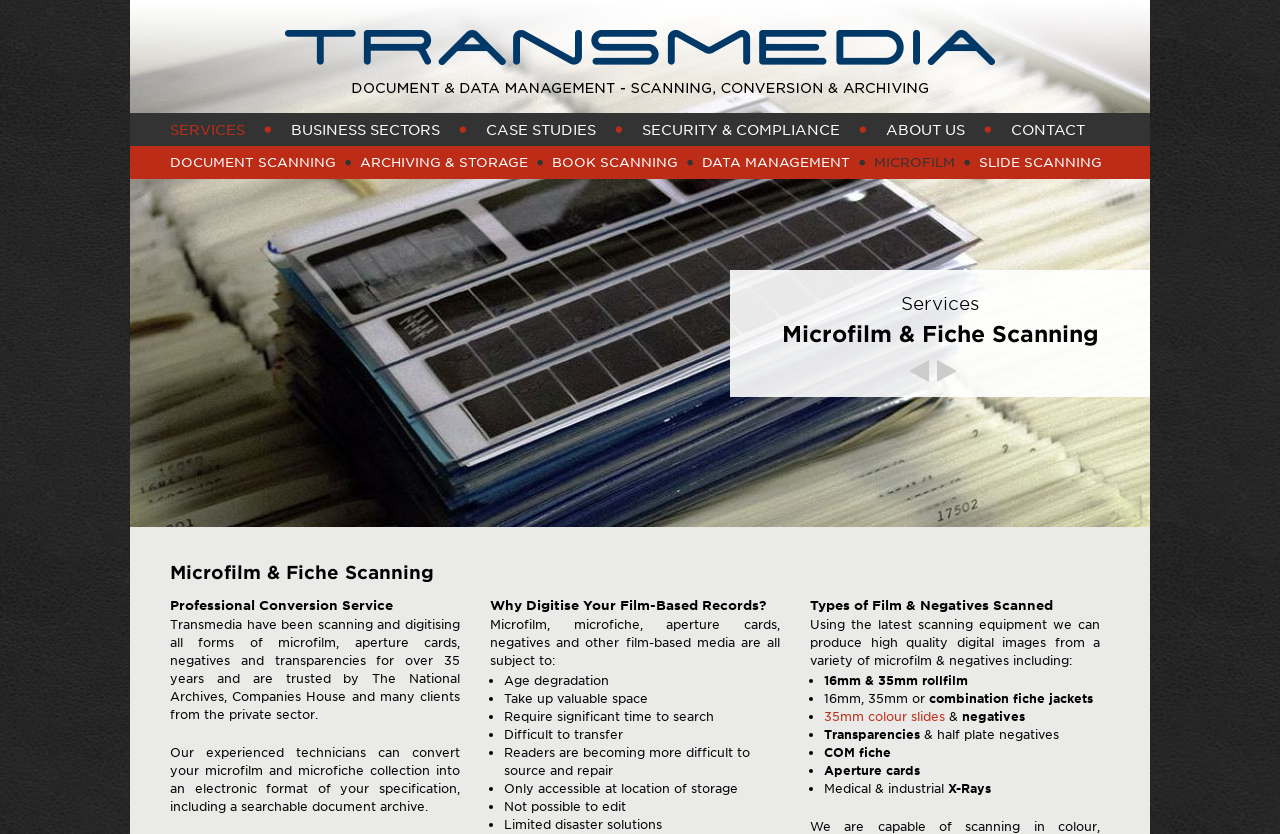Determine the bounding box coordinates for the region that must be clicked to execute the following instruction: "Check out Braids".

None